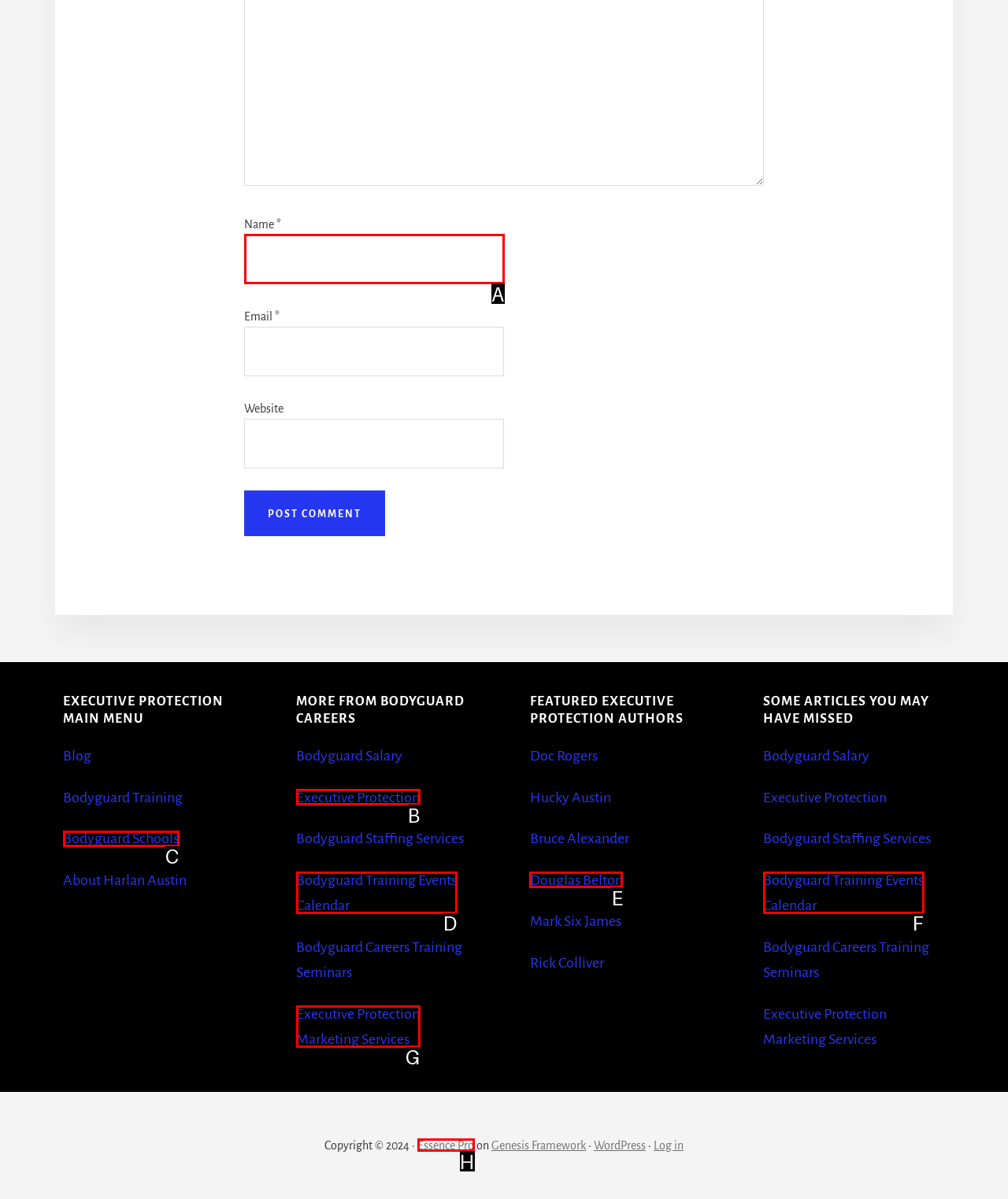Identify the UI element that corresponds to this description: Executive Protection Marketing Services
Respond with the letter of the correct option.

G